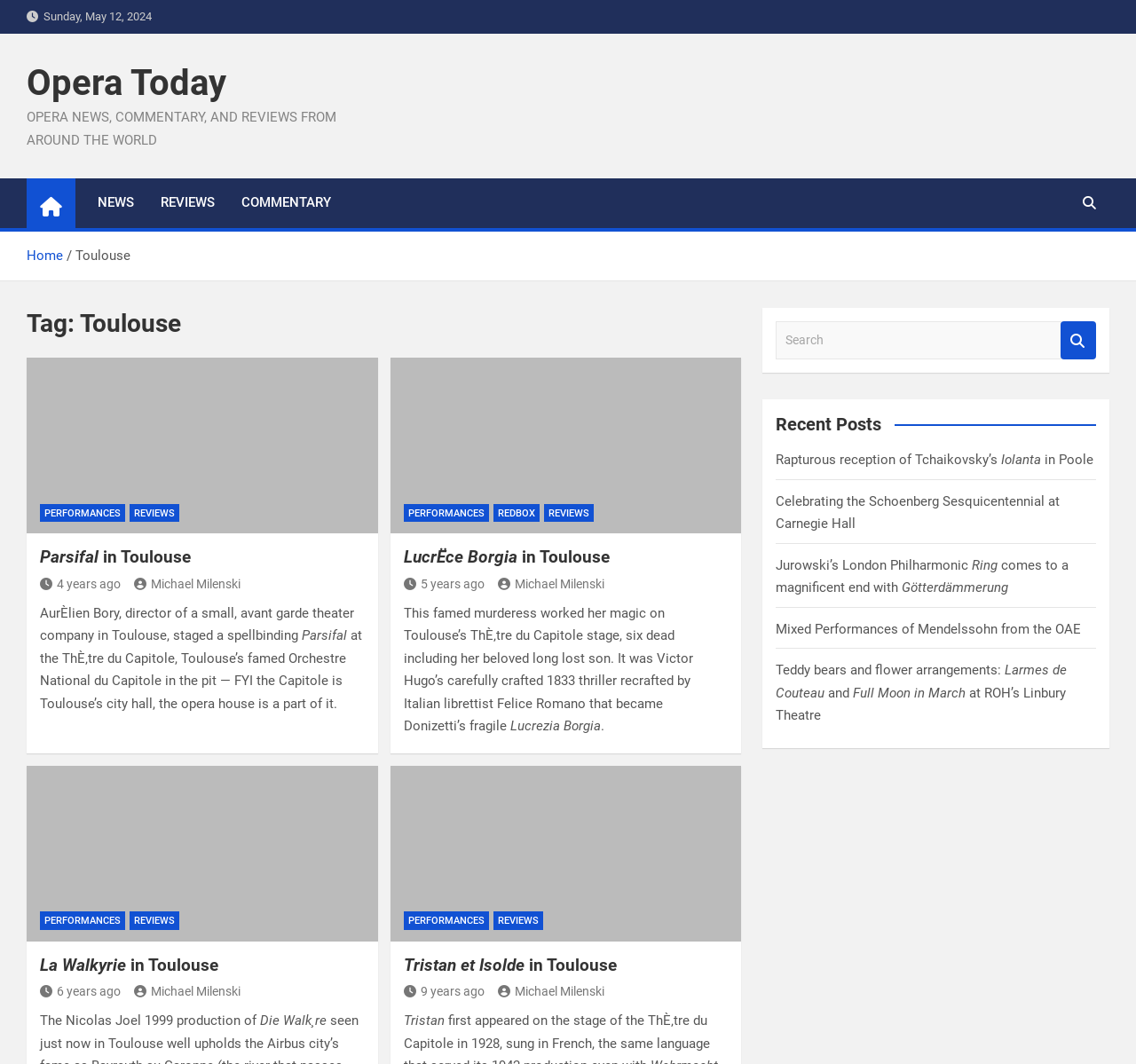What is the date of the Parsifal in Toulouse performance?
Provide a thorough and detailed answer to the question.

Although the webpage mentions 'Parsifal in Toulouse' multiple times, it does not provide a specific date for the performance. However, it does mention that the review was written 4 years ago.